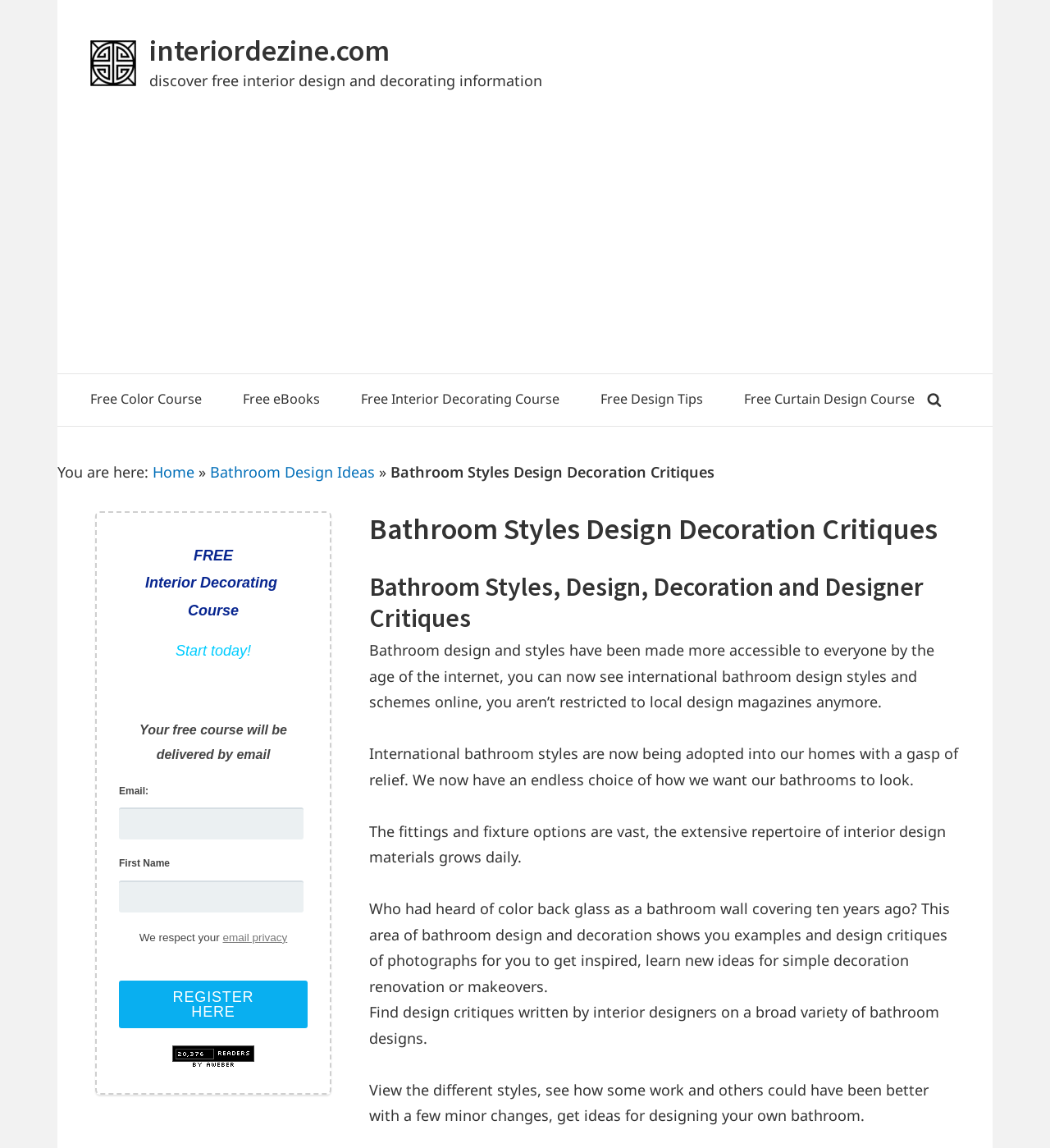Can you find the bounding box coordinates for the element to click on to achieve the instruction: "Click on the 'Free Interior Design Courses' link"?

[0.086, 0.035, 0.13, 0.075]